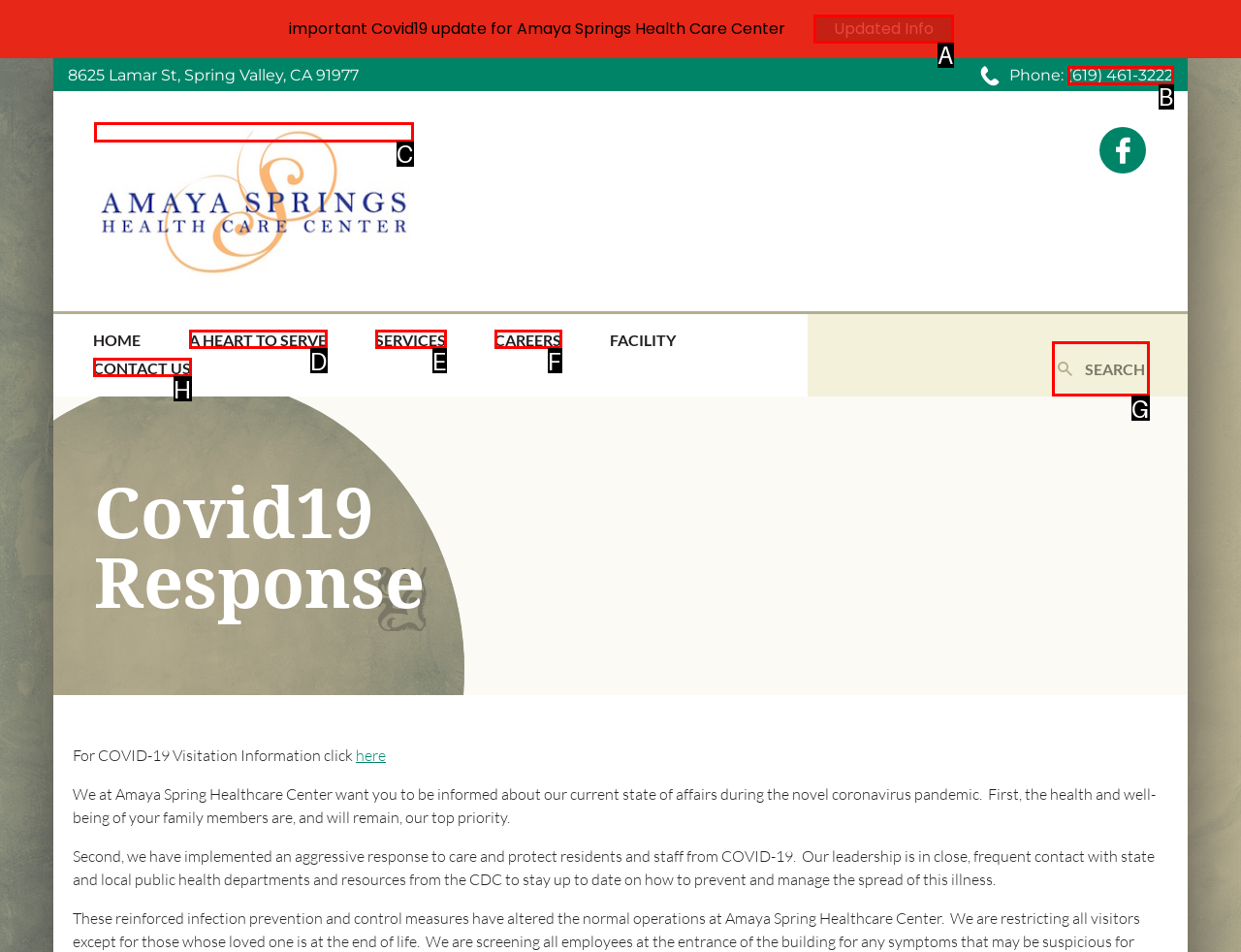To achieve the task: read Covid19 update, which HTML element do you need to click?
Respond with the letter of the correct option from the given choices.

A